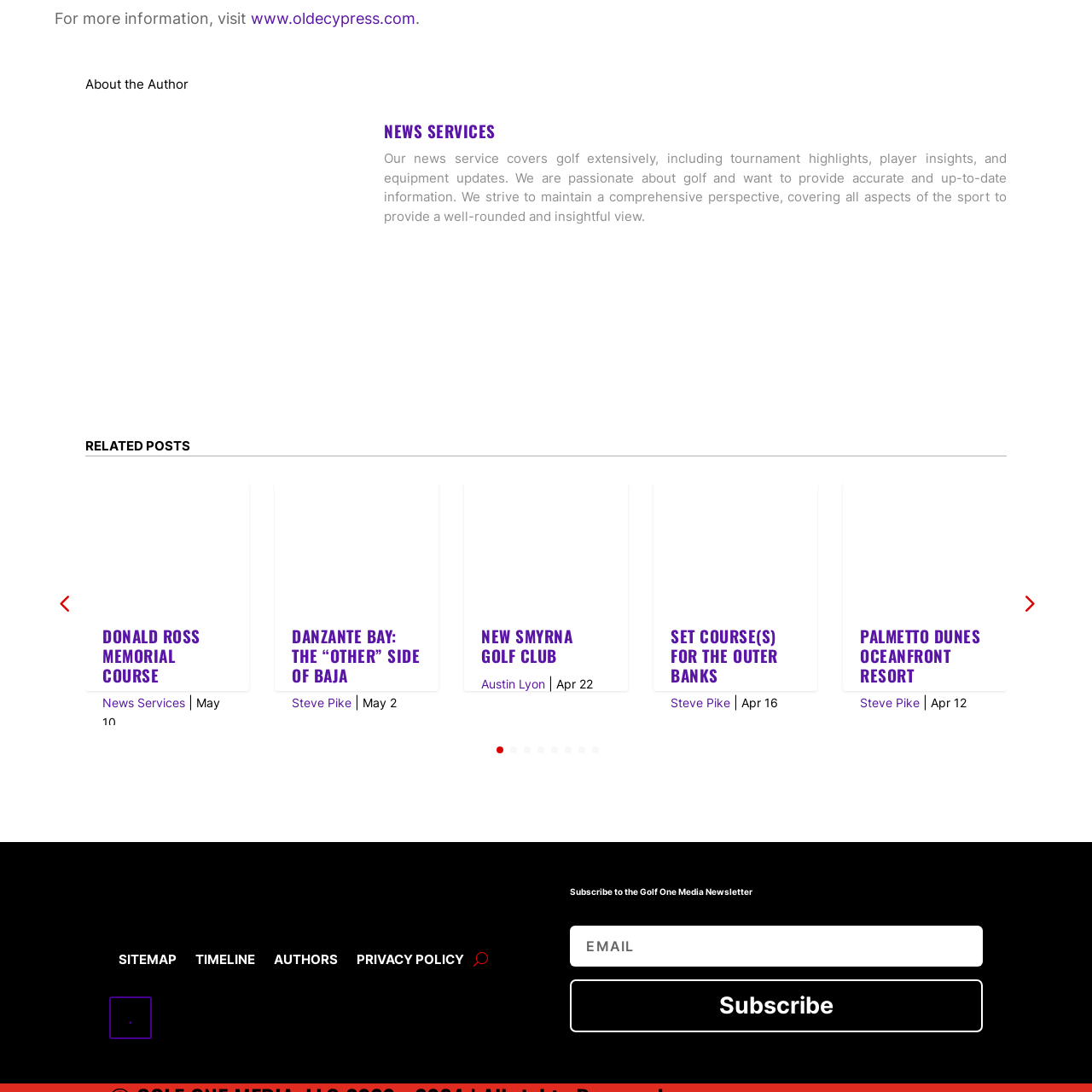Pay attention to the content inside the red bounding box and deliver a detailed answer to the following question based on the image's details: What type of reports does the service aim to deliver?

The service aims to deliver comprehensive reports on tournament highlights, player insights, and equipment updates, emphasizing a commitment to accuracy and a well-rounded perspective in sports journalism.